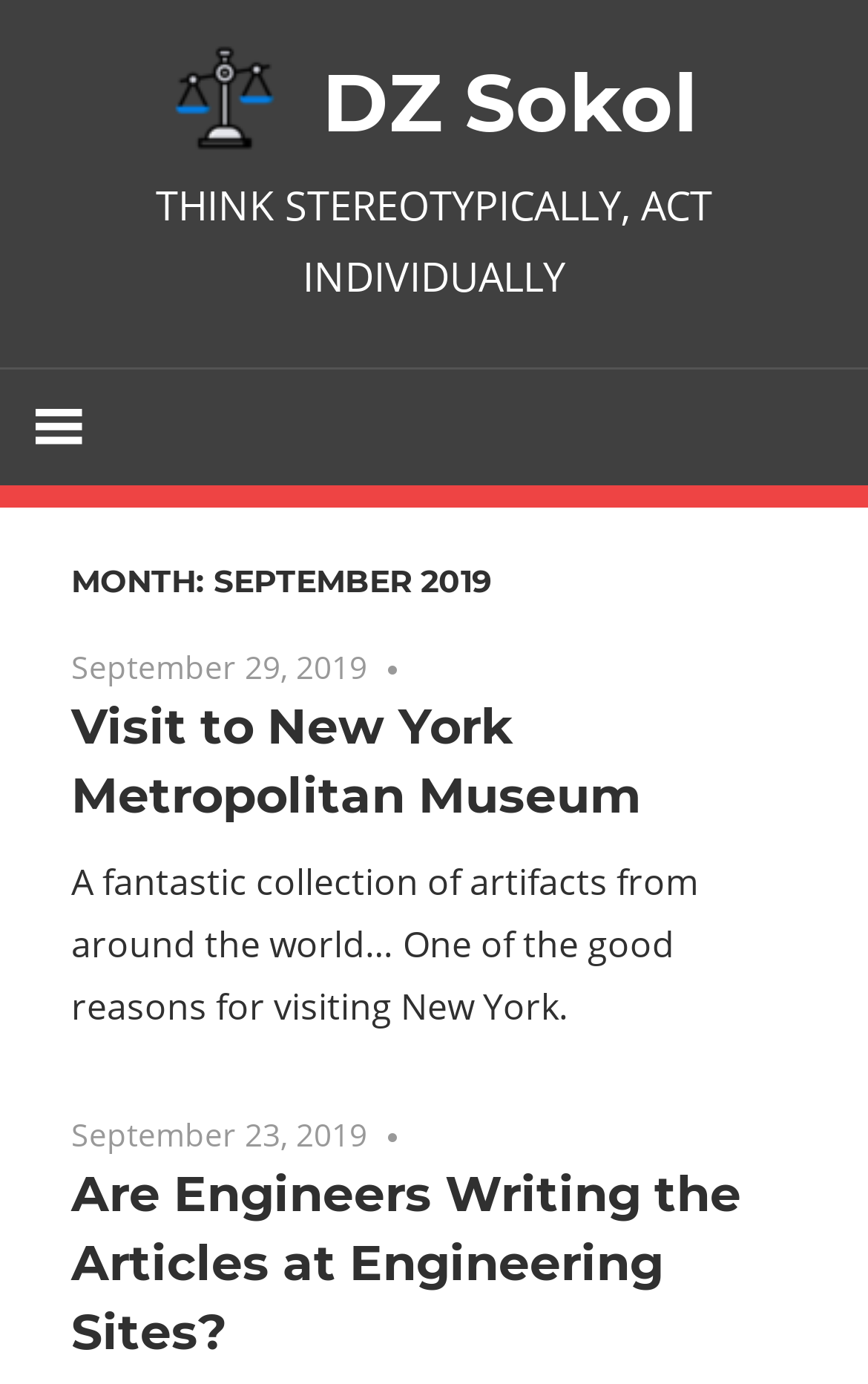What is the month of the articles on the webpage?
Provide a detailed and extensive answer to the question.

By looking at the heading of the webpage, we can see that the month of the articles on the webpage is September 2019.